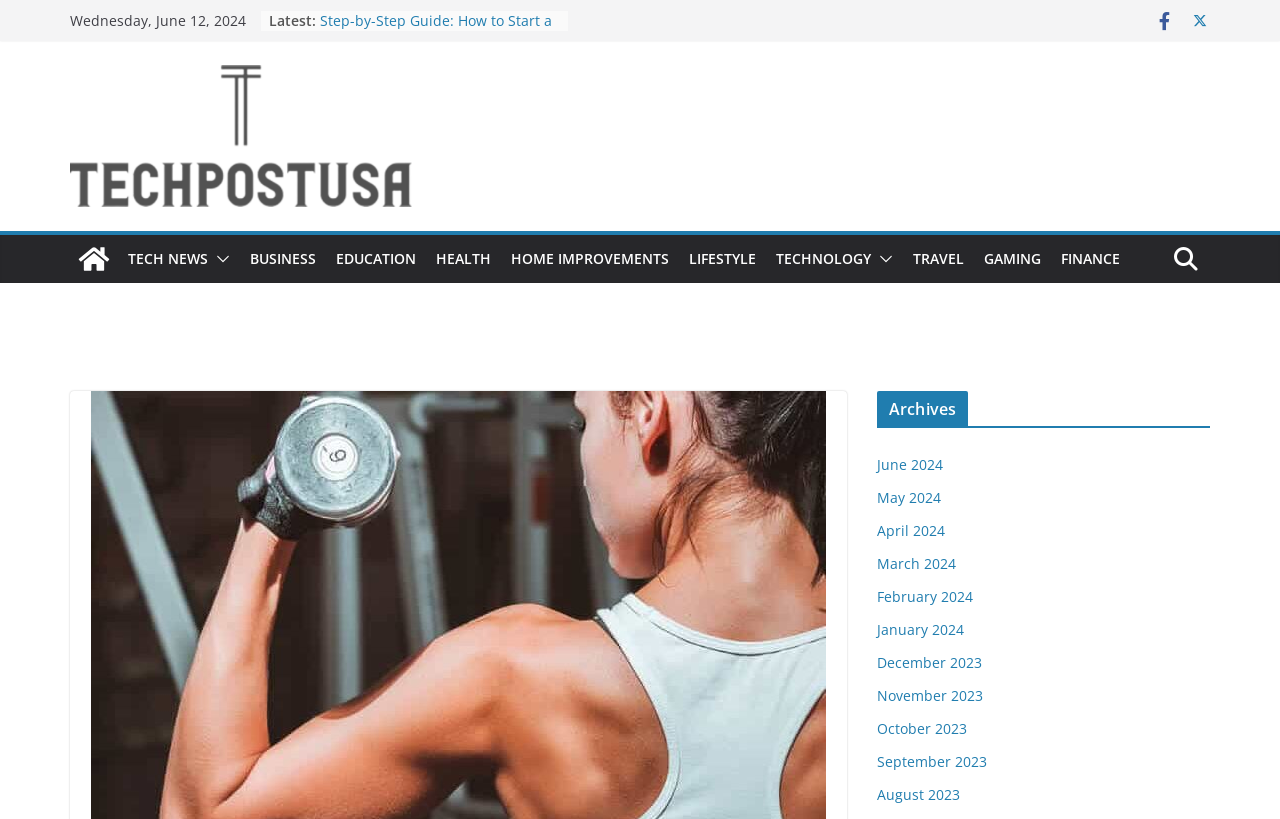What is the current date?
Please answer the question with a detailed response using the information from the screenshot.

The current date can be found at the top of the webpage, where it is displayed as 'Wednesday, June 12, 2024'.